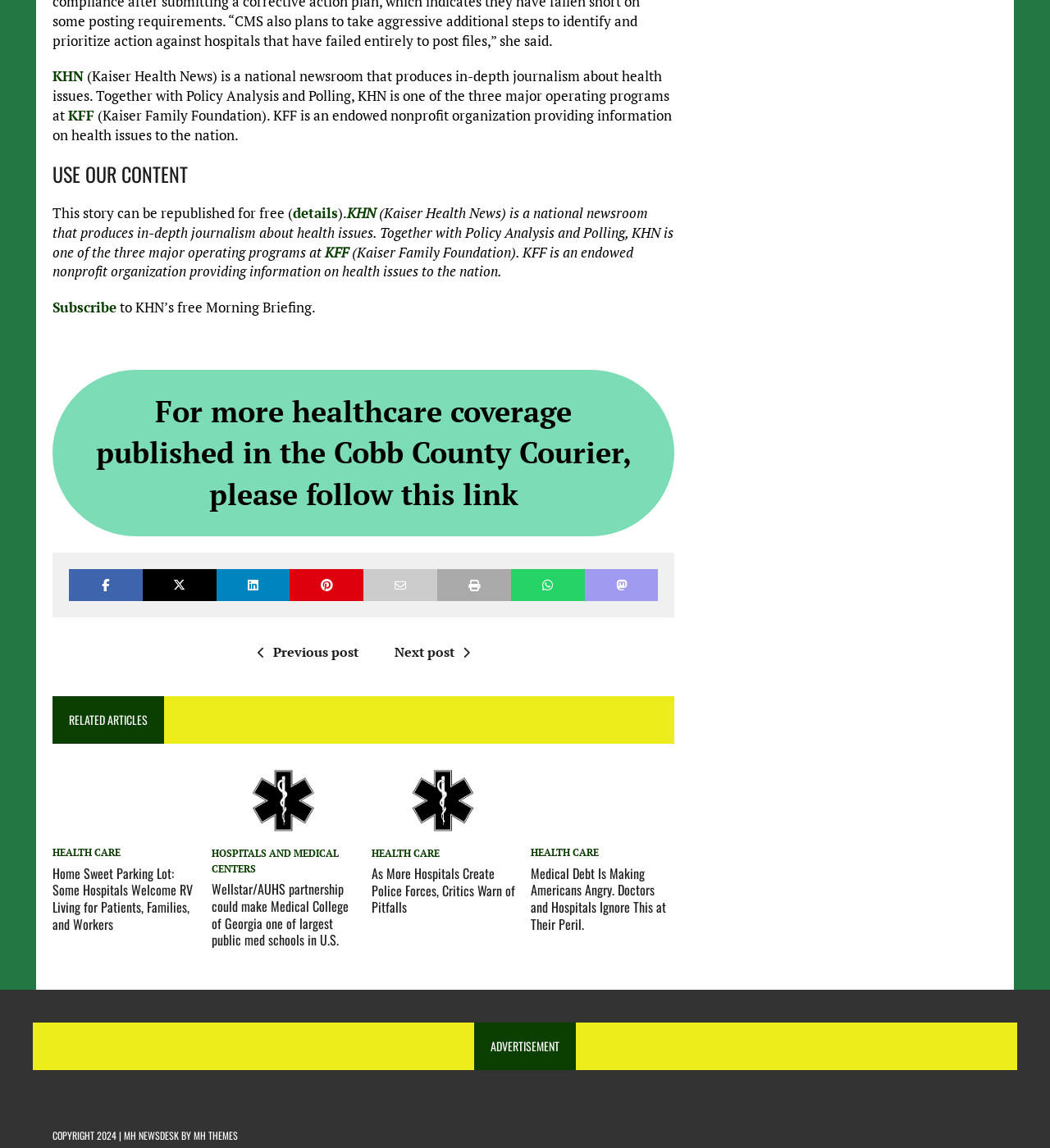Locate the bounding box coordinates of the element that should be clicked to fulfill the instruction: "Read 'Home Sweet Parking Lot: Some Hospitals Welcome RV Living for Patients, Families, and Workers'".

[0.05, 0.752, 0.184, 0.813]